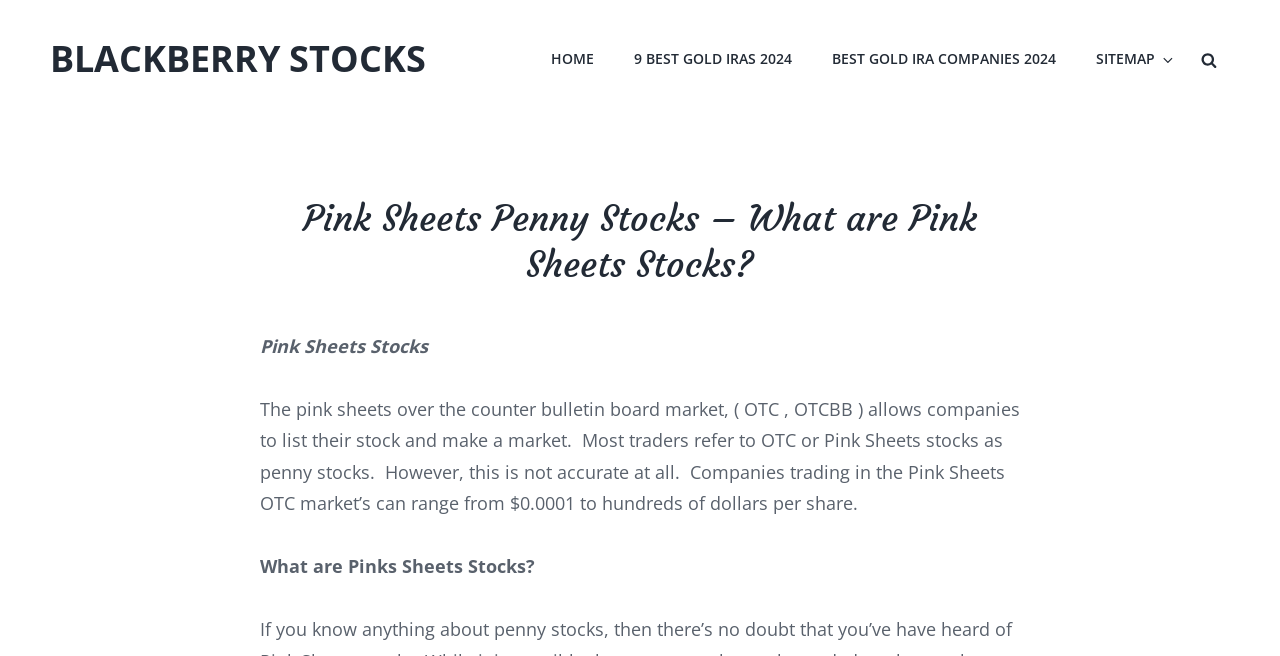Please find the bounding box for the following UI element description. Provide the coordinates in (top-left x, top-left y, bottom-right x, bottom-right y) format, with values between 0 and 1: Blackberry Stocks

[0.039, 0.052, 0.333, 0.127]